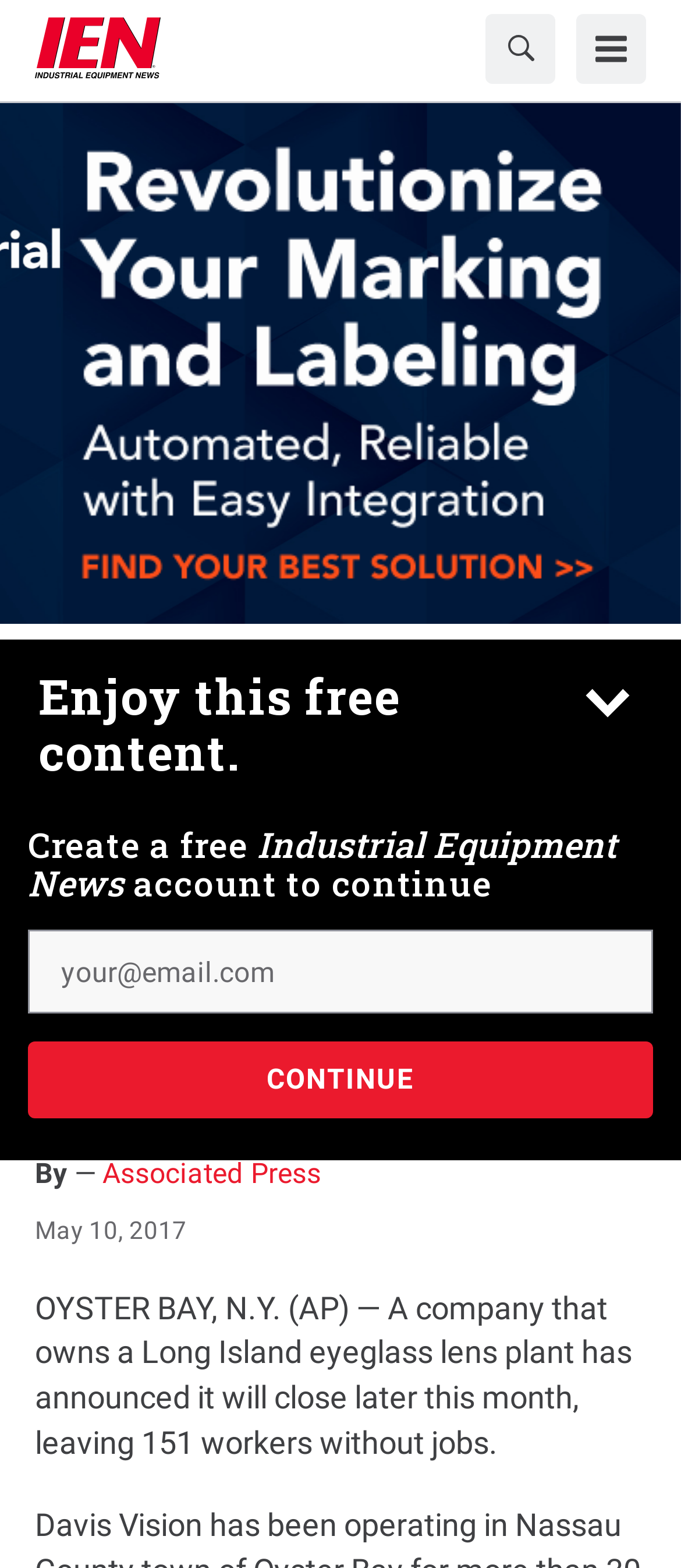Kindly determine the bounding box coordinates for the area that needs to be clicked to execute this instruction: "Click to continue reading".

[0.041, 0.664, 0.959, 0.713]